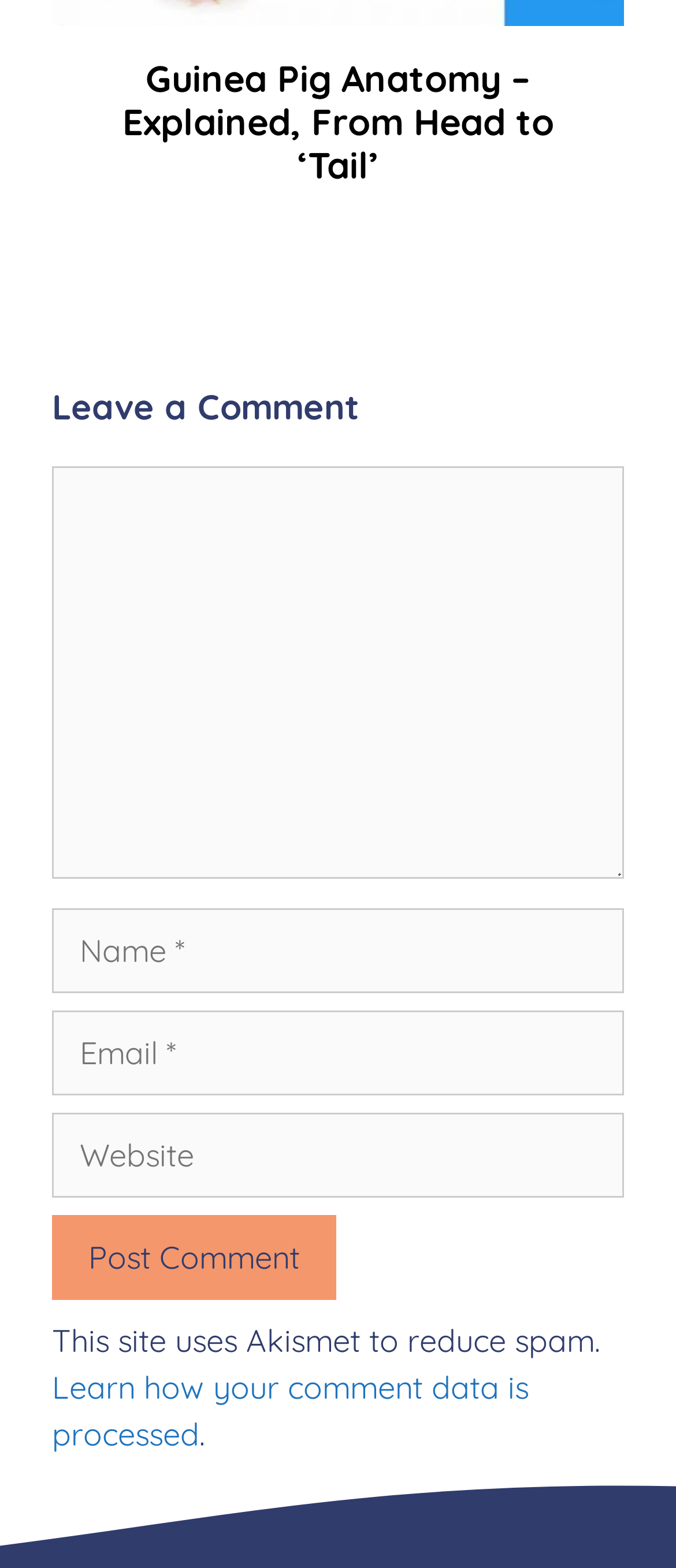Respond with a single word or phrase to the following question: What is the name of the spam reduction tool used on this site?

Akismet